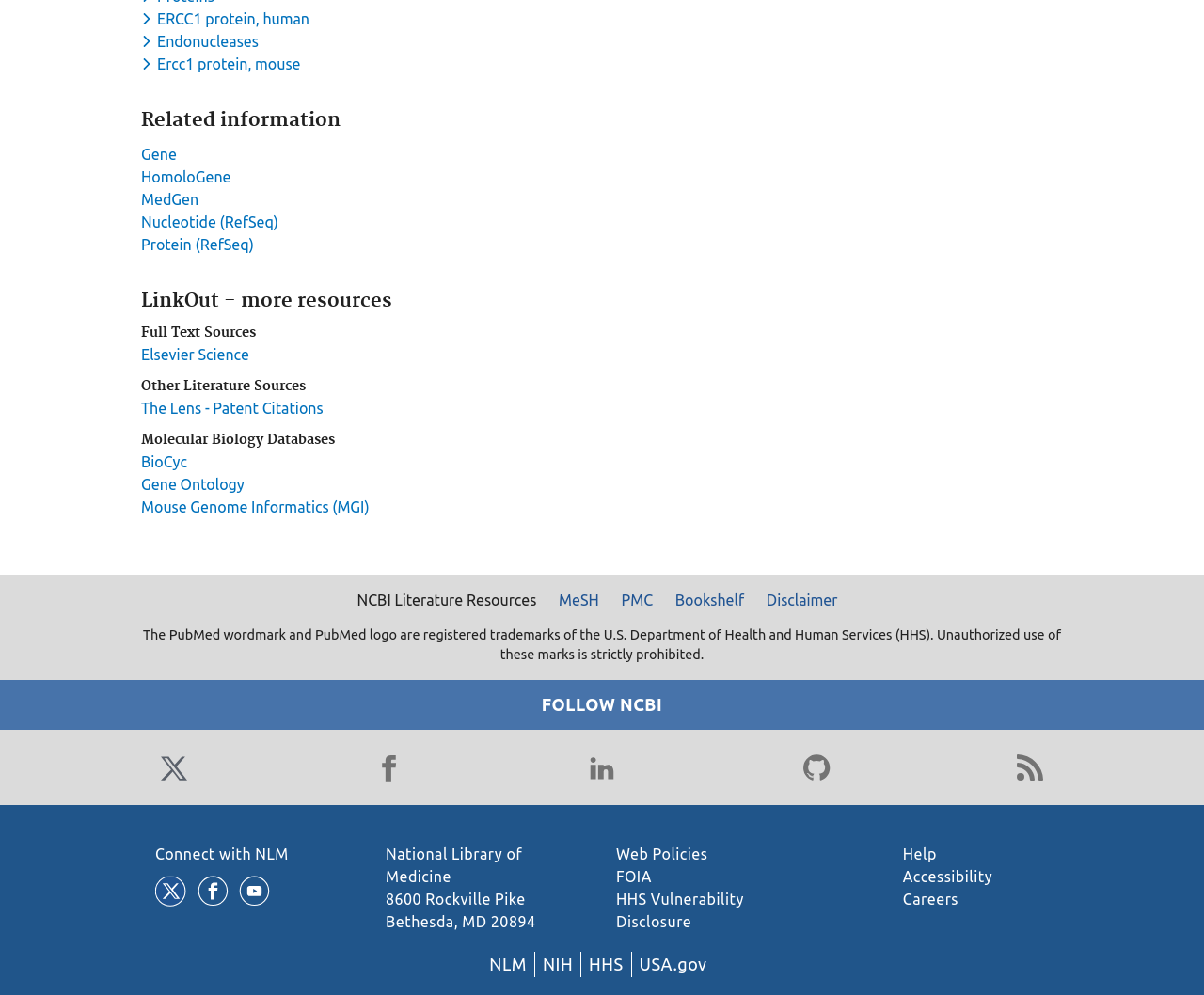Using floating point numbers between 0 and 1, provide the bounding box coordinates in the format (top-left x, top-left y, bottom-right x, bottom-right y). Locate the UI element described here: FOIA

[0.512, 0.872, 0.541, 0.889]